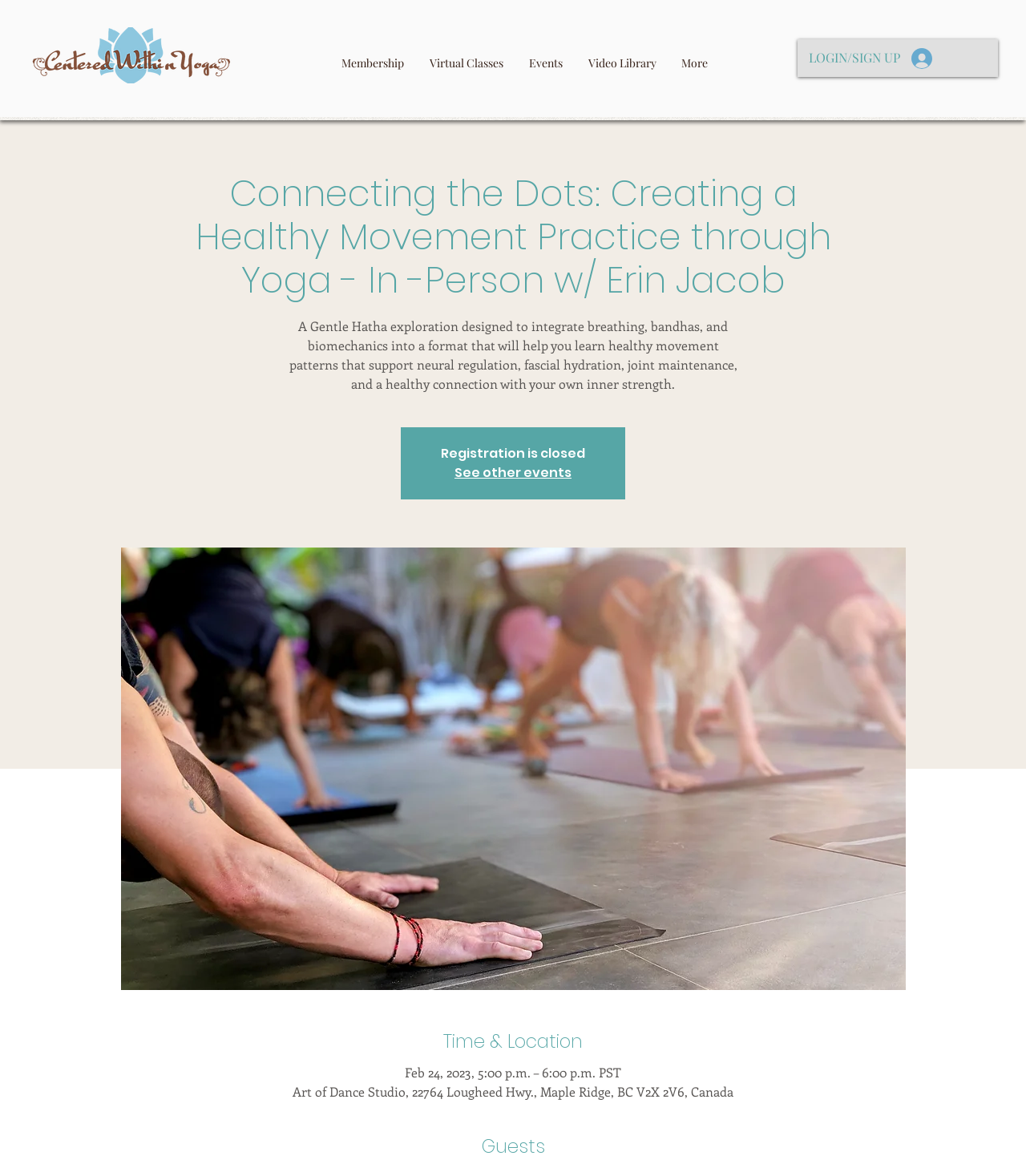Bounding box coordinates are specified in the format (top-left x, top-left y, bottom-right x, bottom-right y). All values are floating point numbers bounded between 0 and 1. Please provide the bounding box coordinate of the region this sentence describes: Watch Online

None